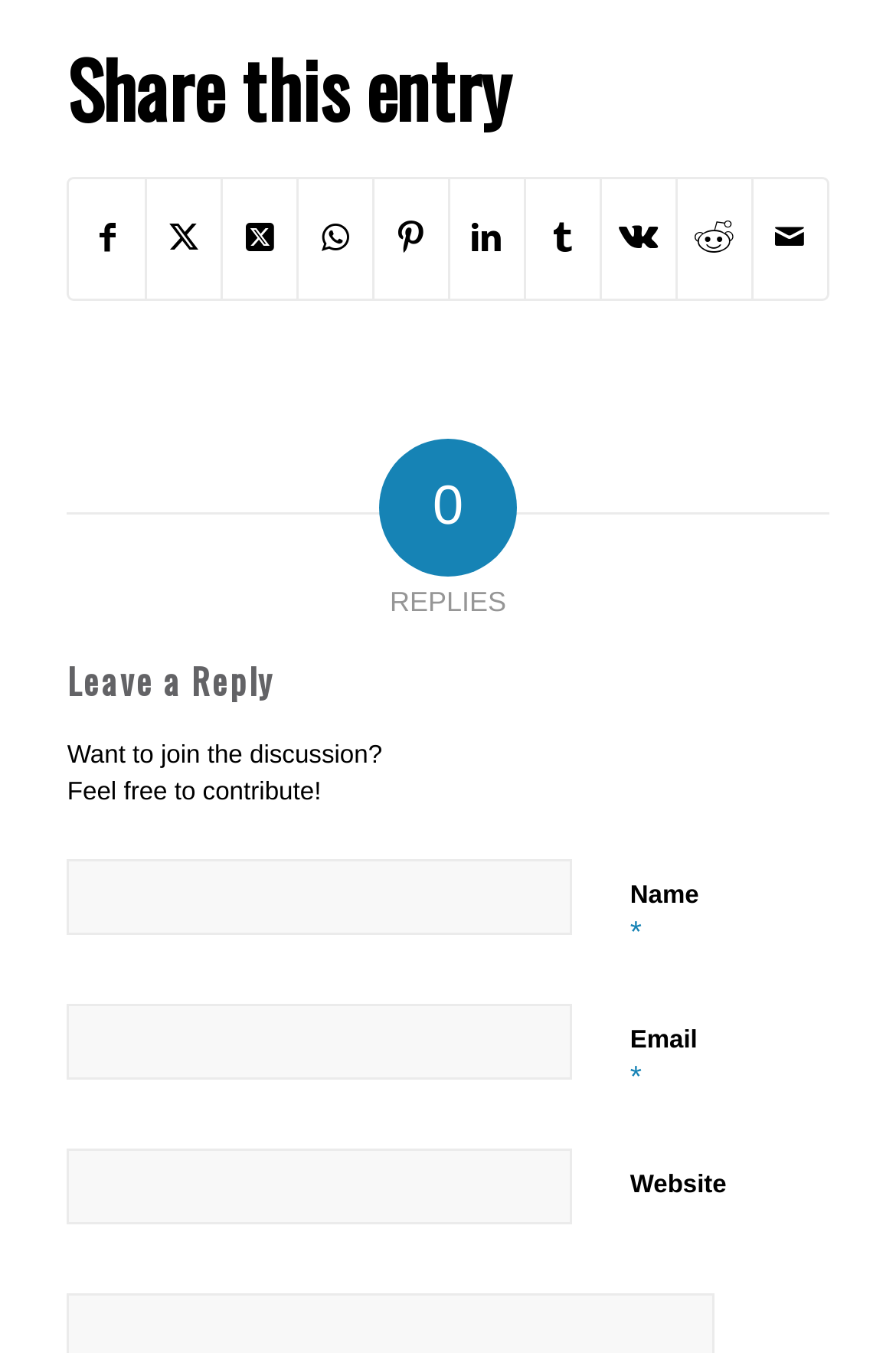Indicate the bounding box coordinates of the element that must be clicked to execute the instruction: "Enter your email". The coordinates should be given as four float numbers between 0 and 1, i.e., [left, top, right, bottom].

[0.075, 0.741, 0.639, 0.797]